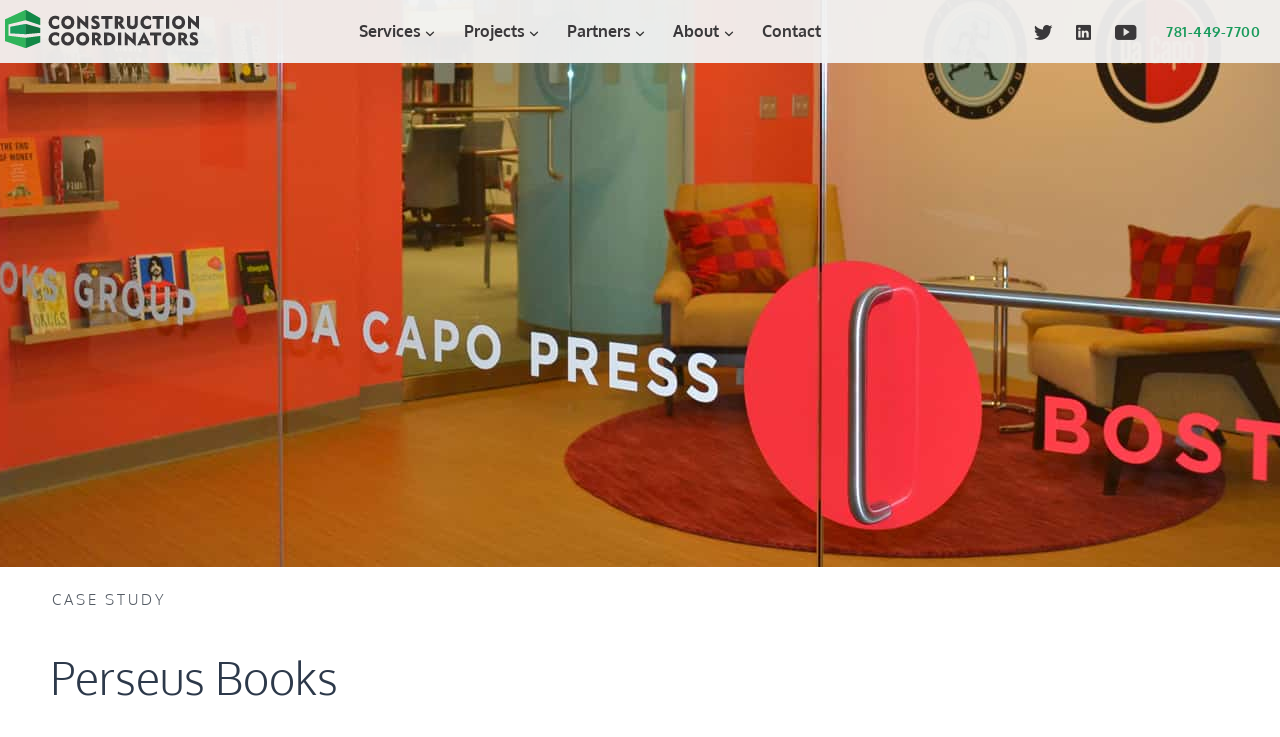Indicate the bounding box coordinates of the clickable region to achieve the following instruction: "Click on the 'MAKE YOUR ORDER NOW!' button."

None